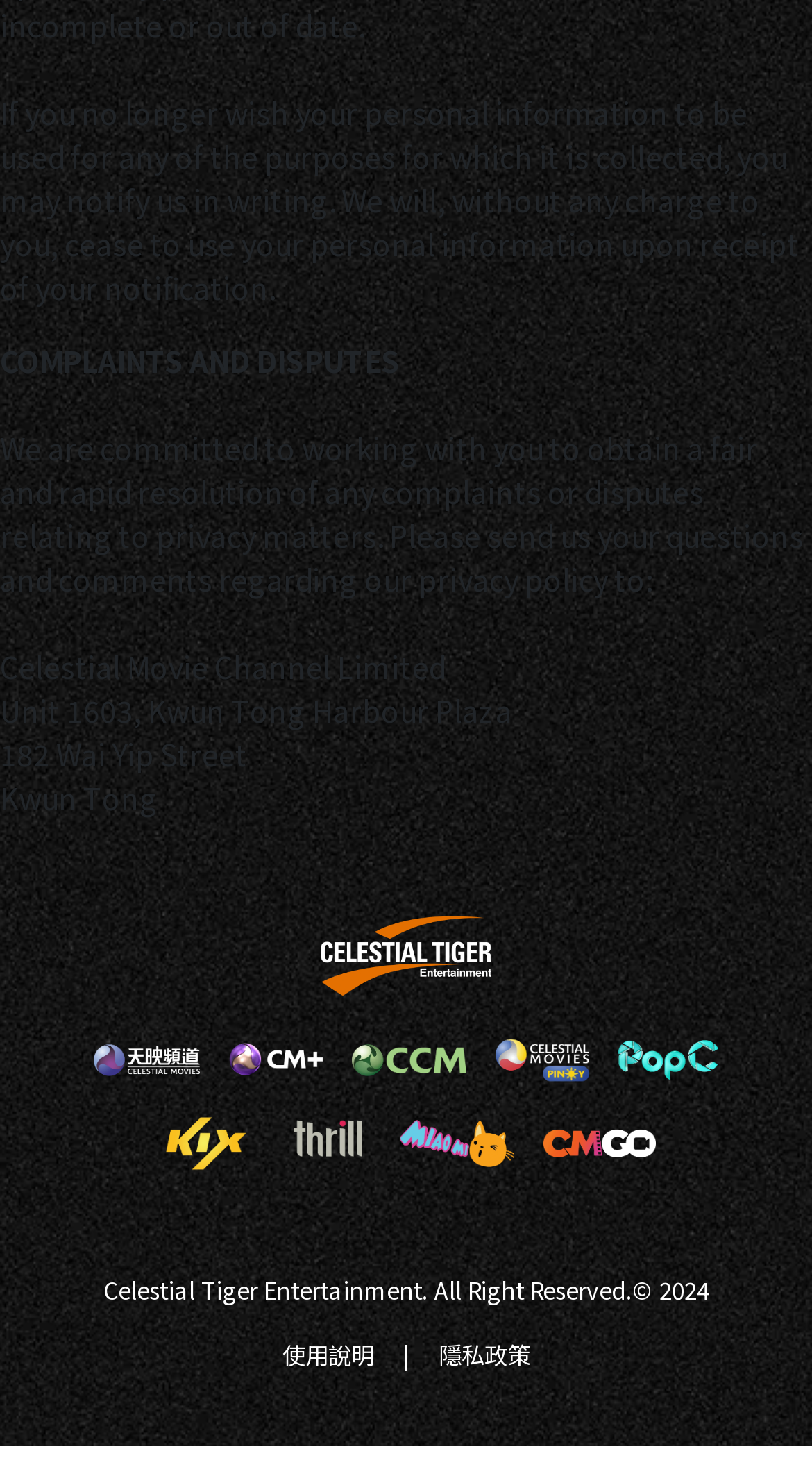What is the address of the company?
Provide an in-depth answer to the question, covering all aspects.

The company address can be found in the text 'Unit 1603, Kwun Tong Harbour Plaza', '182 Wai Yip Street', and 'Kwun Tong' which are located at the top of the webpage, indicating the company's address.